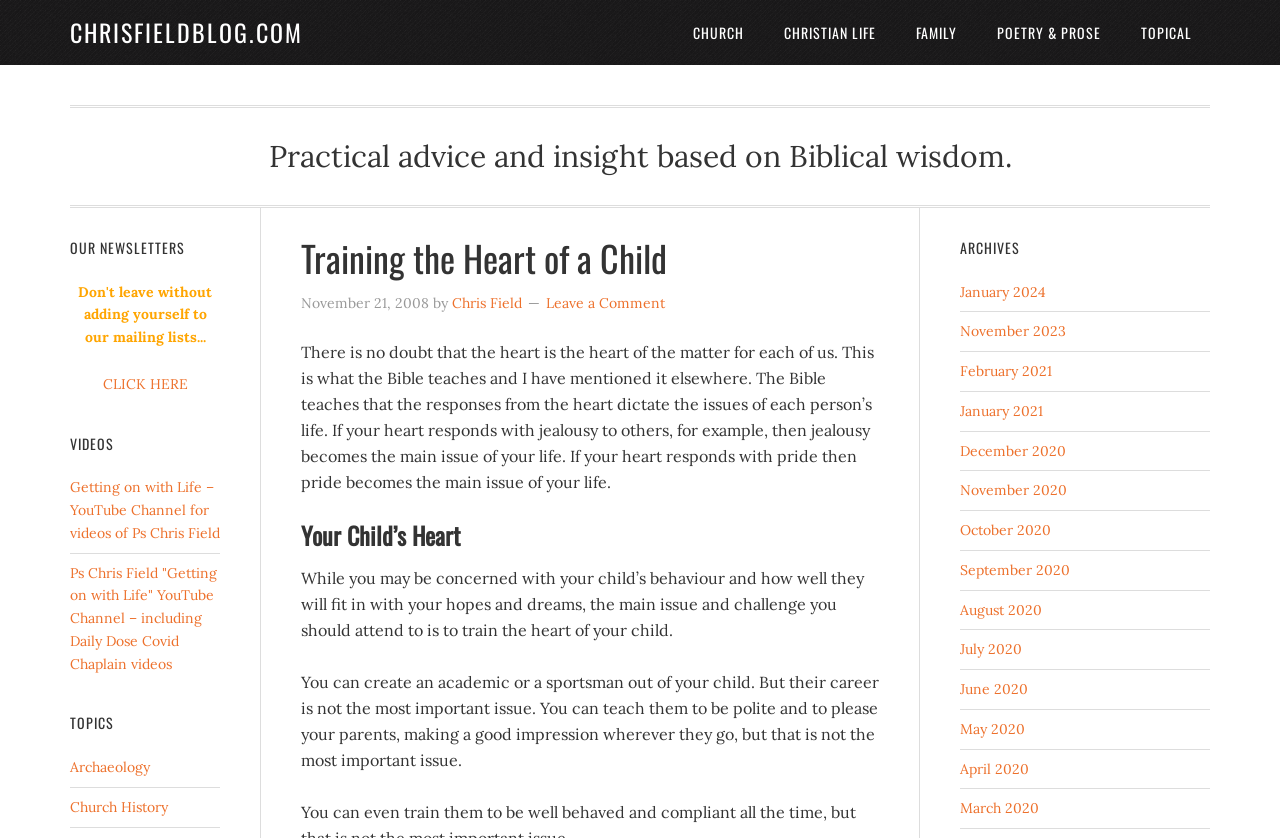Based on the image, provide a detailed response to the question:
What is the category of the blog post?

The category of the blog post can be determined by looking at the links at the top of the page. One of the links is 'CHRISTIAN LIFE' which is likely to be the category of the blog post as it is a prominent link and is related to the content of the blog post.